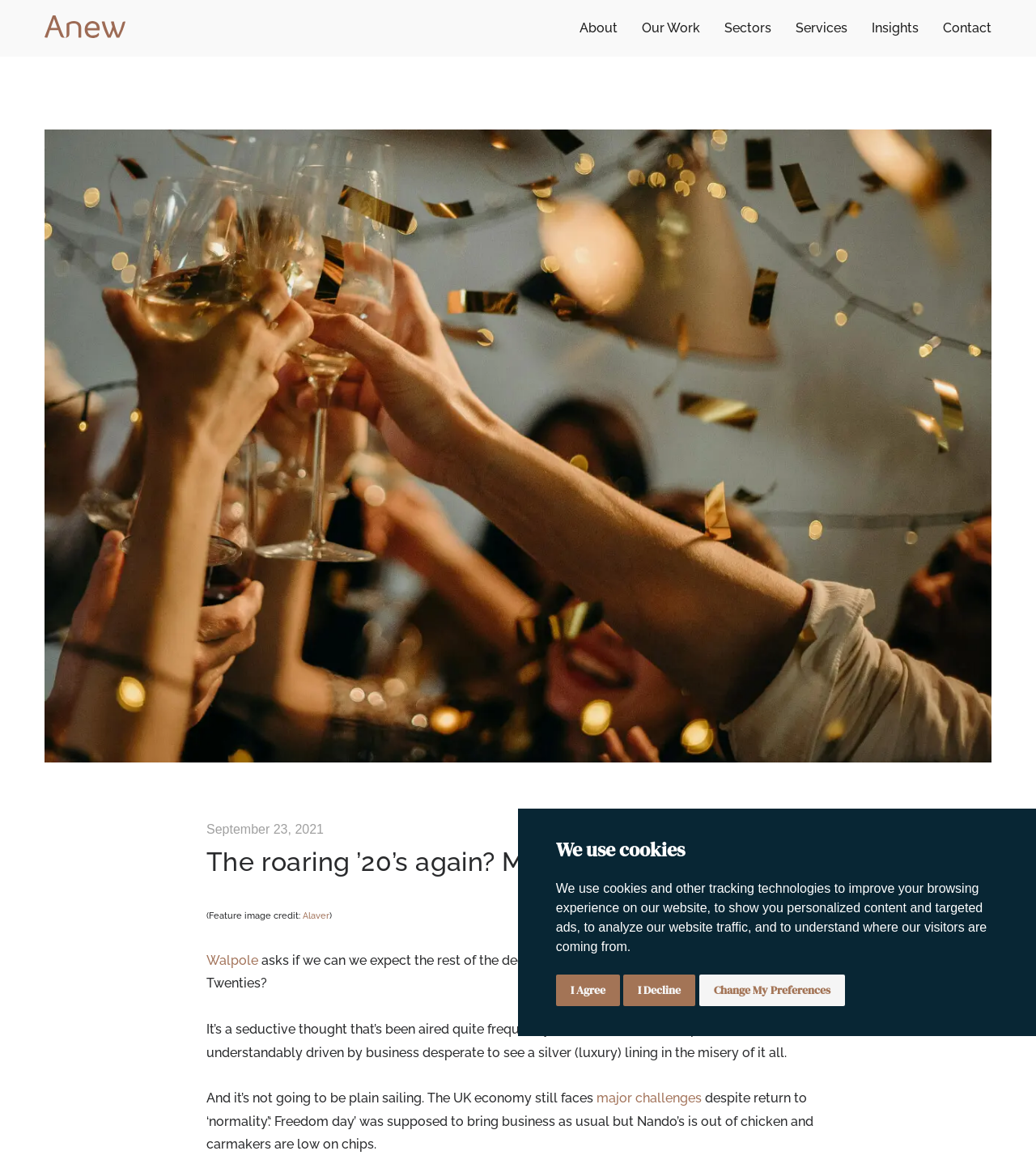What is the date of the featured article?
Refer to the image and provide a concise answer in one word or phrase.

September 23, 2021